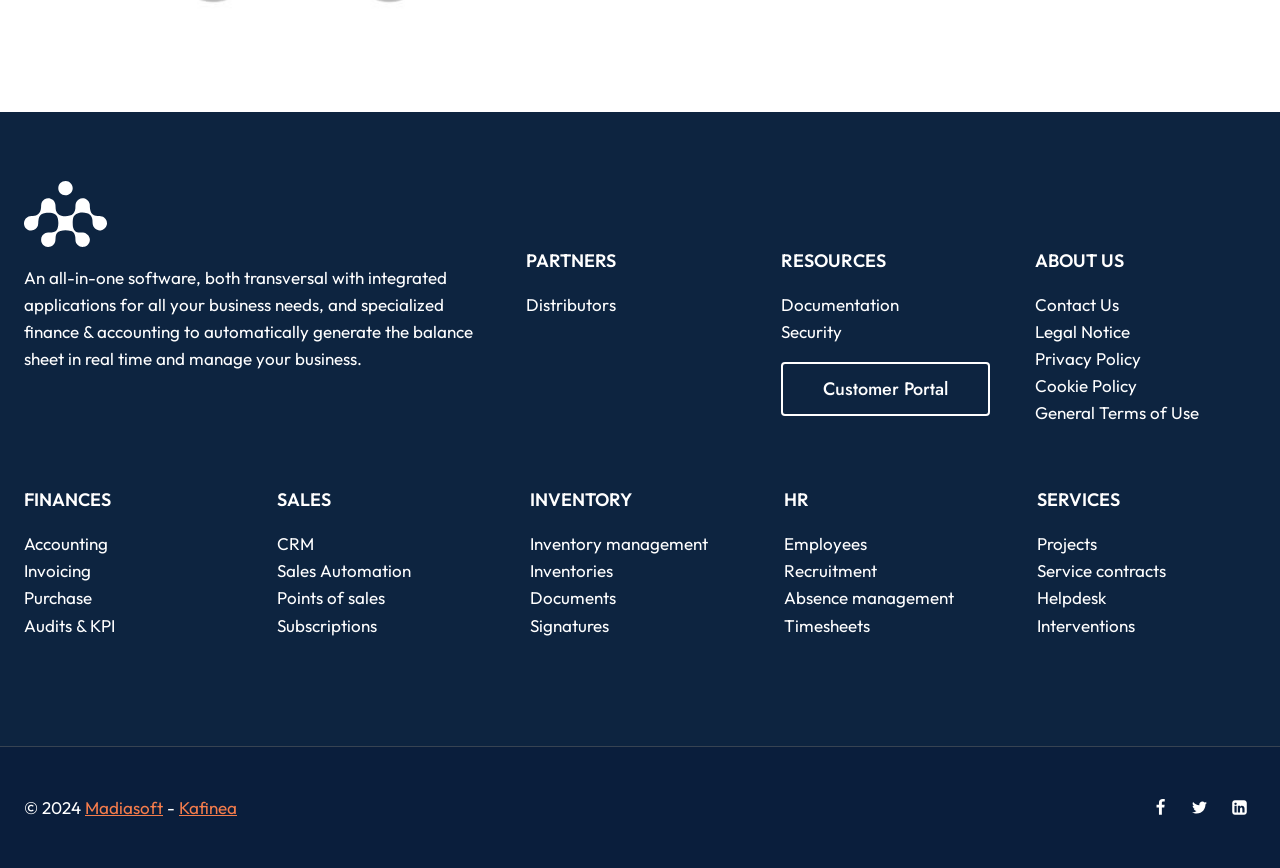Please determine the bounding box coordinates of the element to click in order to execute the following instruction: "Click on the 'Distributors' link". The coordinates should be four float numbers between 0 and 1, specified as [left, top, right, bottom].

[0.411, 0.338, 0.481, 0.363]